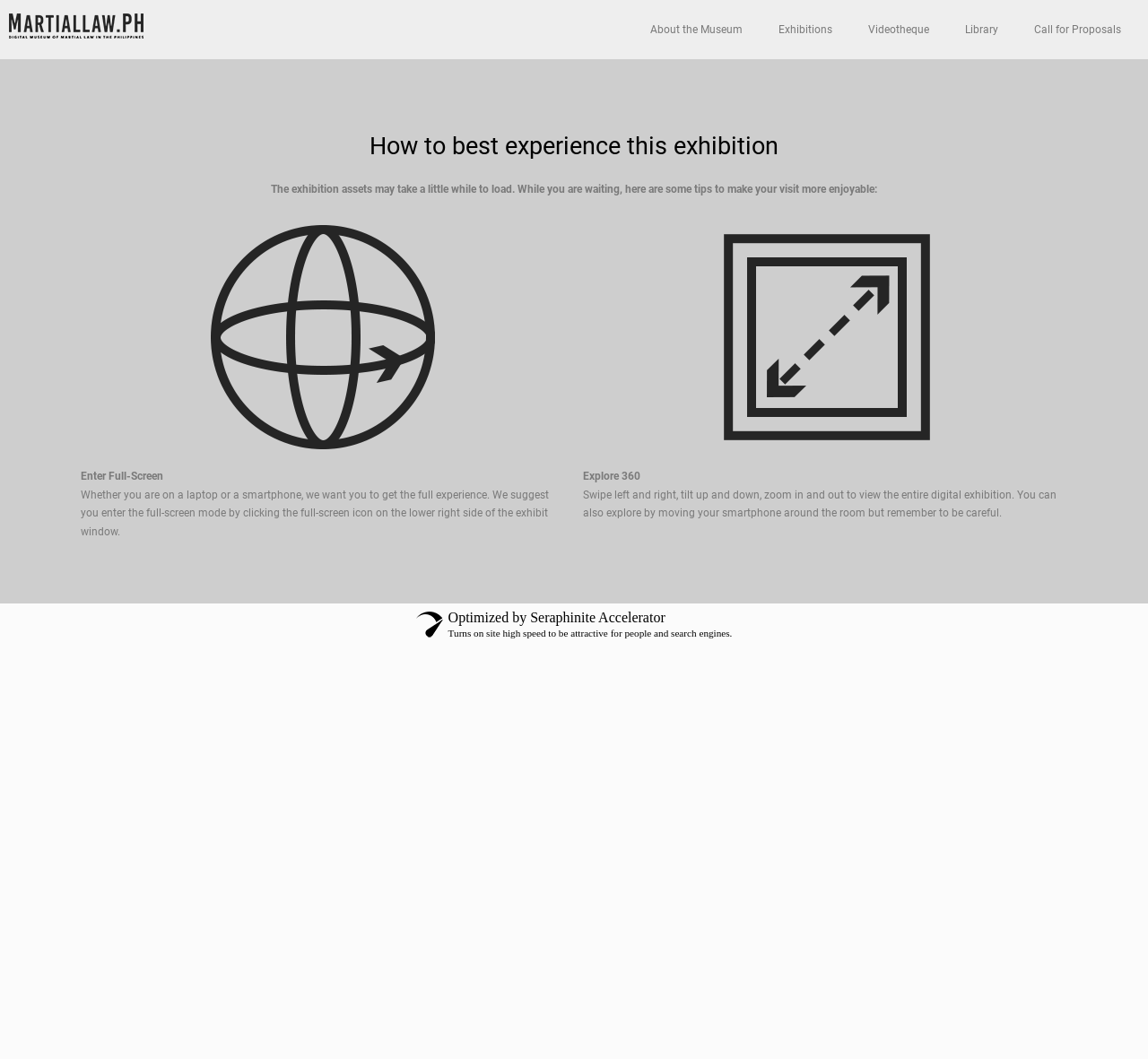Given the webpage screenshot and the description, determine the bounding box coordinates (top-left x, top-left y, bottom-right x, bottom-right y) that define the location of the UI element matching this description: Exhibitions

[0.662, 0.008, 0.741, 0.047]